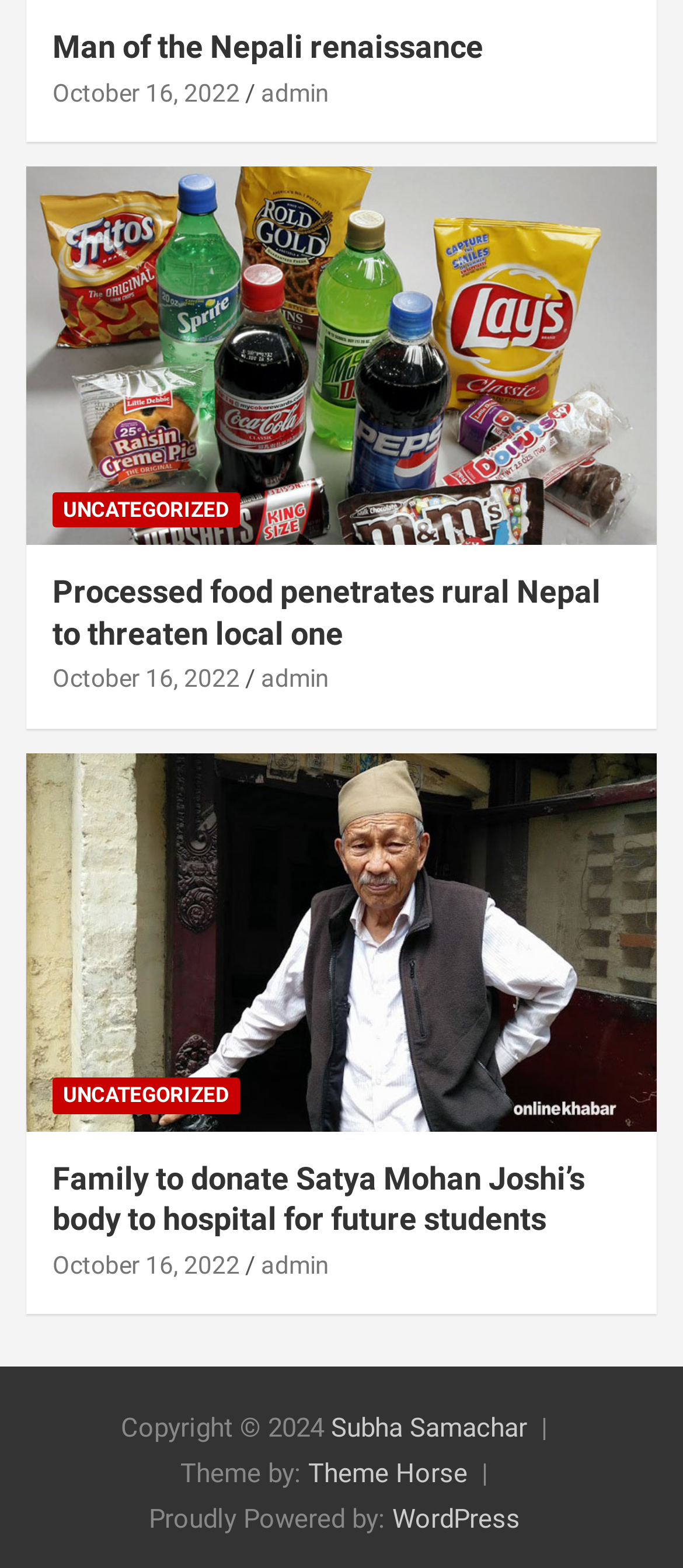Please identify the bounding box coordinates of the clickable element to fulfill the following instruction: "Visit the website of Subha Samachar". The coordinates should be four float numbers between 0 and 1, i.e., [left, top, right, bottom].

[0.485, 0.901, 0.772, 0.921]